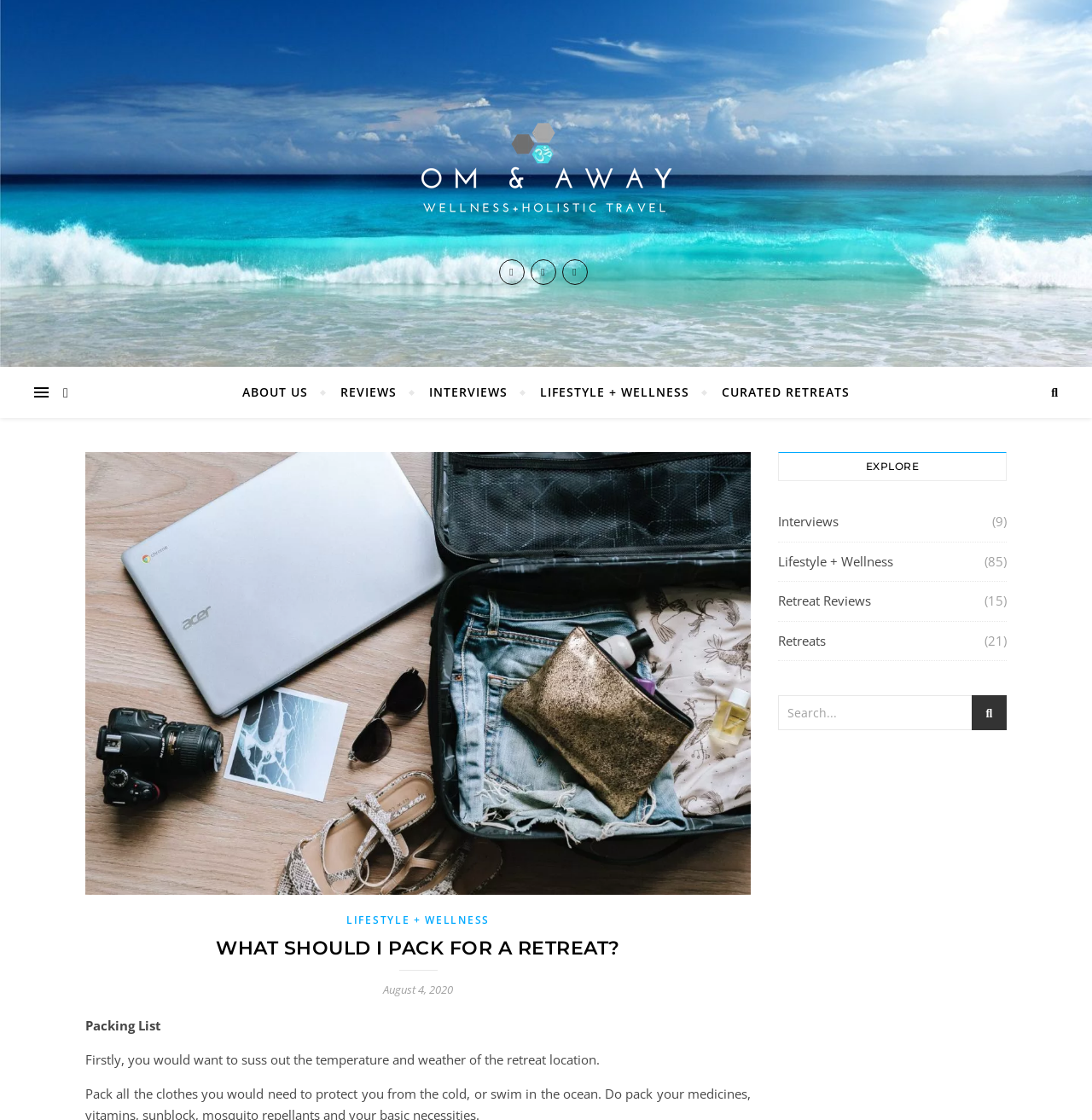Locate the bounding box of the UI element defined by this description: "Lifestyle + Wellness". The coordinates should be given as four float numbers between 0 and 1, formatted as [left, top, right, bottom].

[0.712, 0.489, 0.818, 0.513]